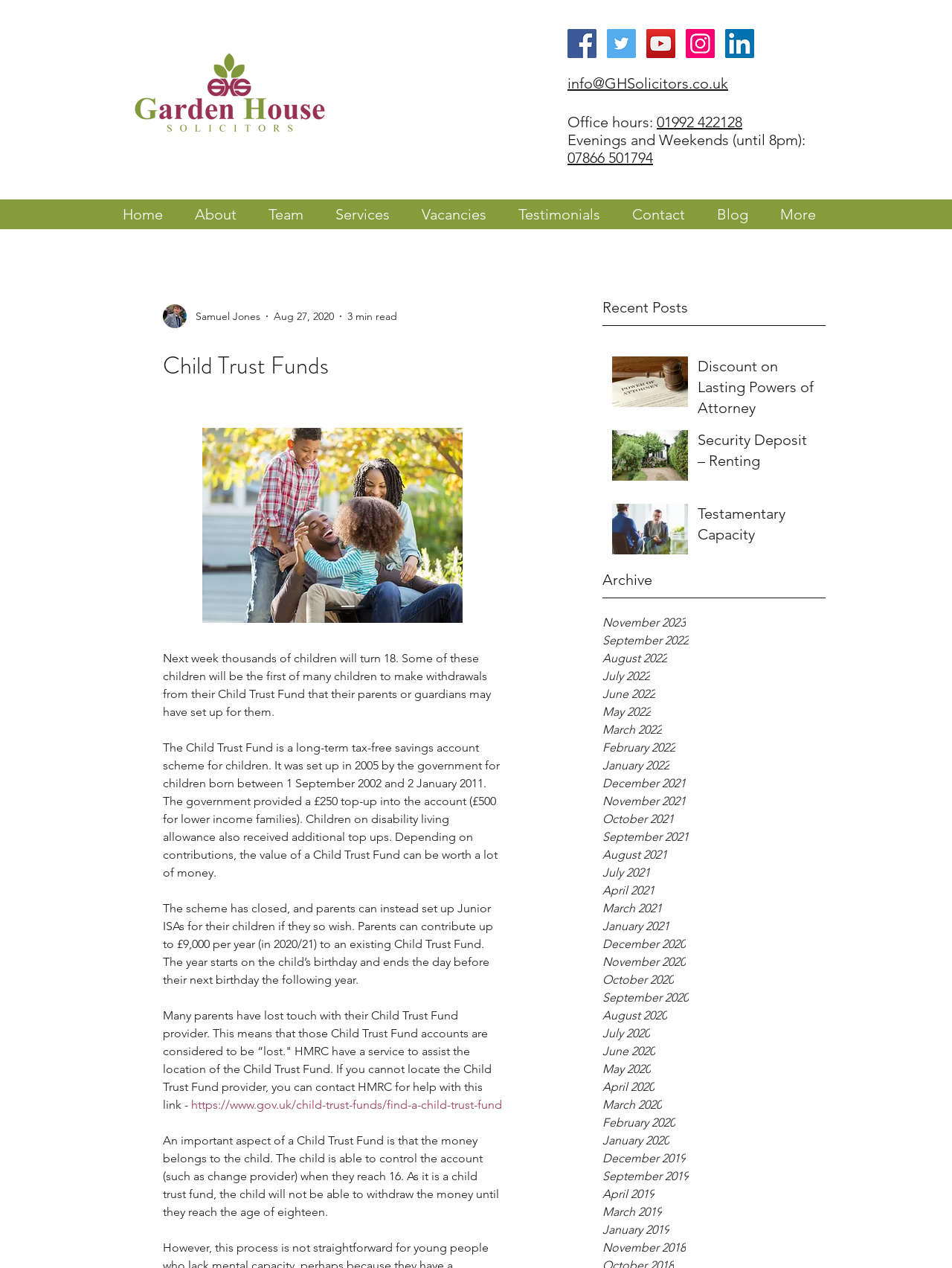Show the bounding box coordinates of the element that should be clicked to complete the task: "Contact us via email".

[0.596, 0.059, 0.765, 0.073]